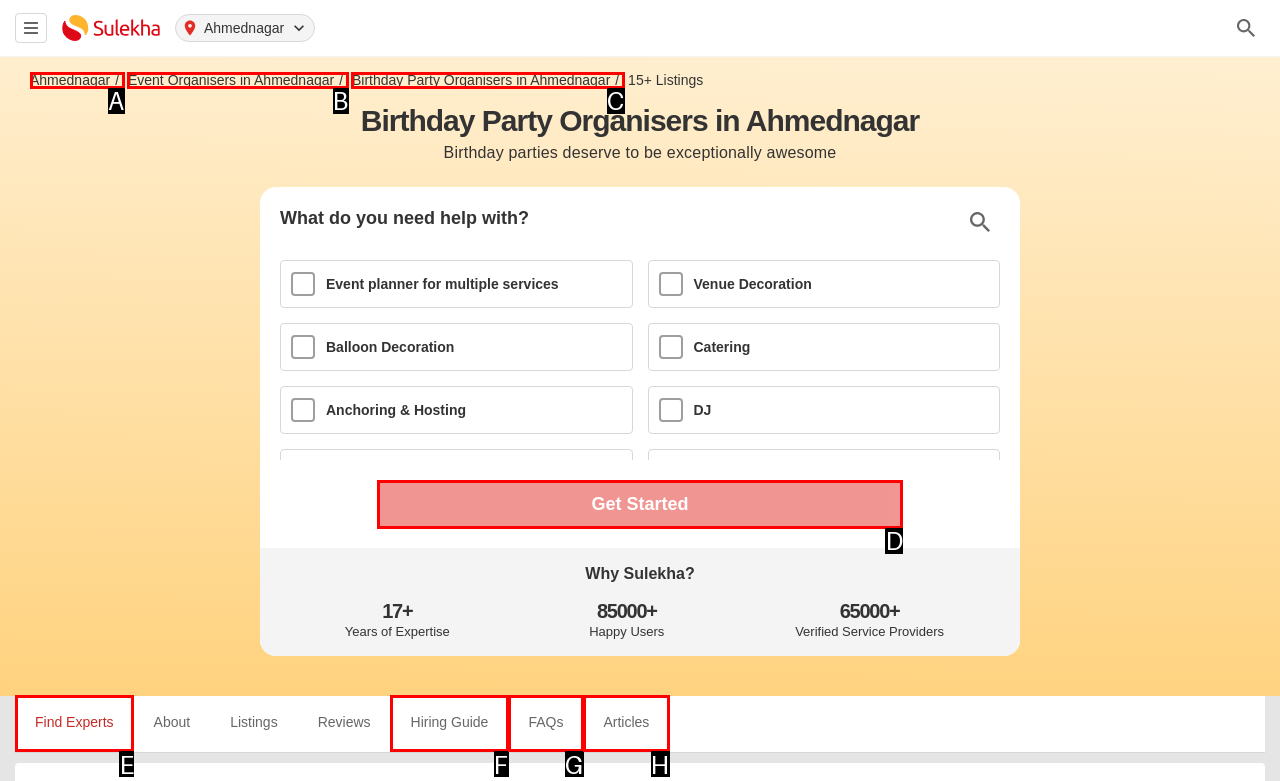Determine which option matches the description: Event Organisers in Ahmednagar. Answer using the letter of the option.

B